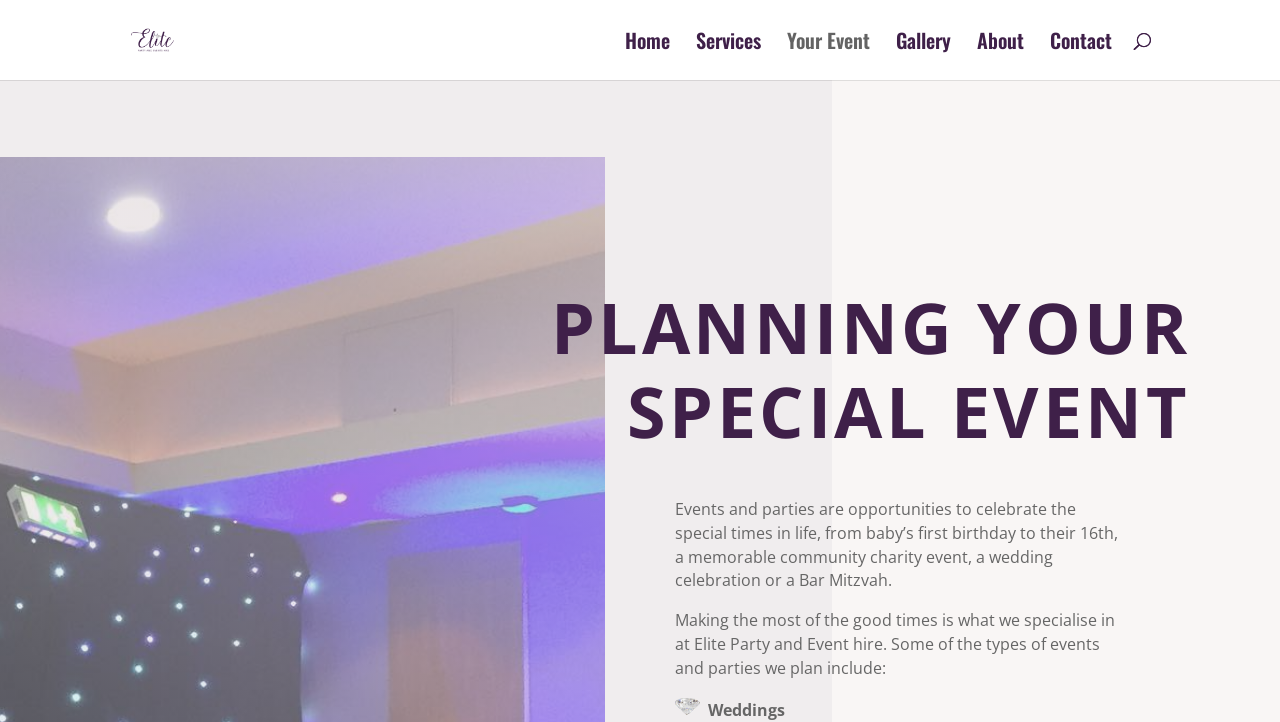Respond to the question below with a single word or phrase:
What is the purpose of the company?

Event planning